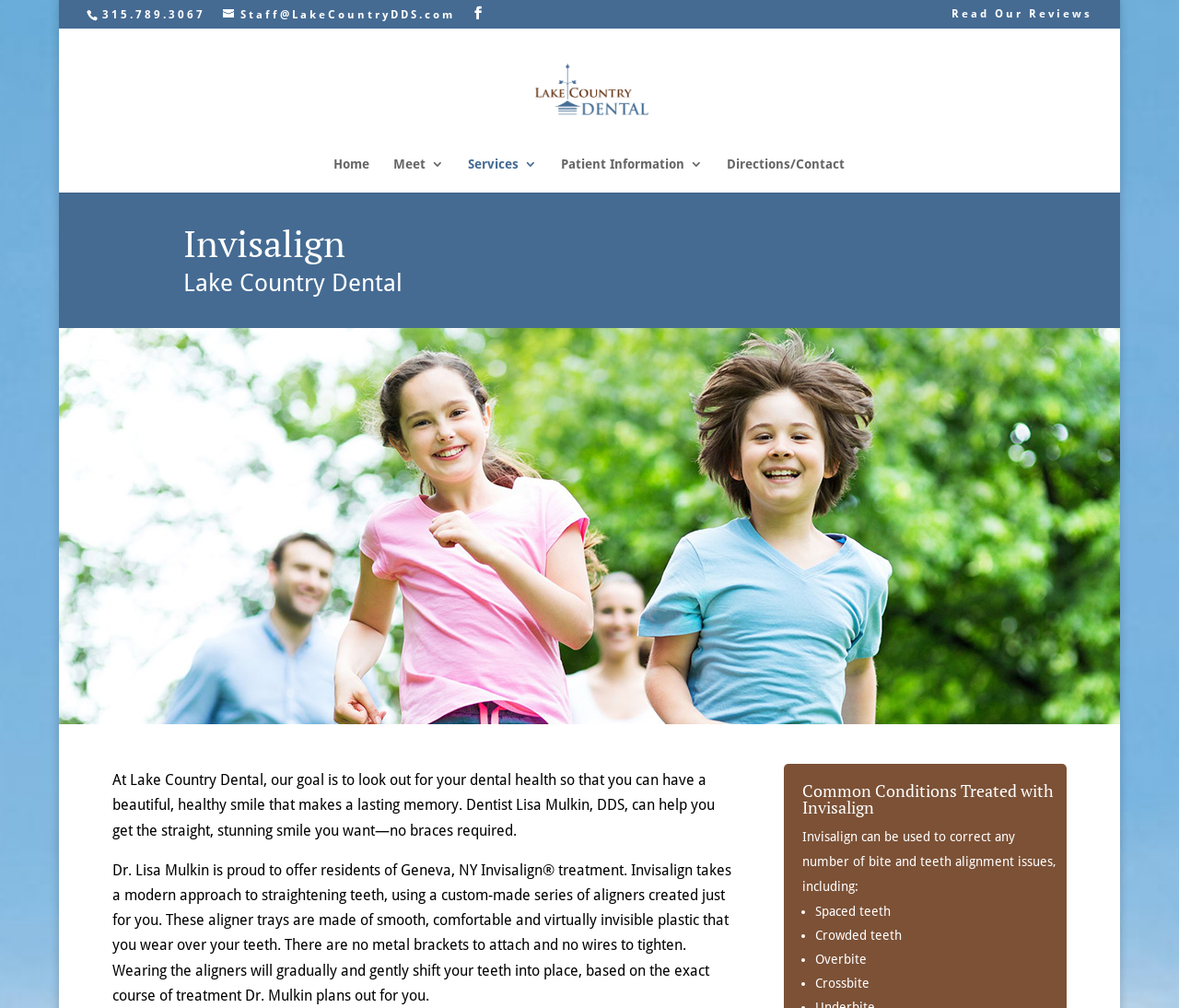Please determine the bounding box coordinates for the element with the description: "alt="Lake Country Dental"".

[0.416, 0.08, 0.587, 0.098]